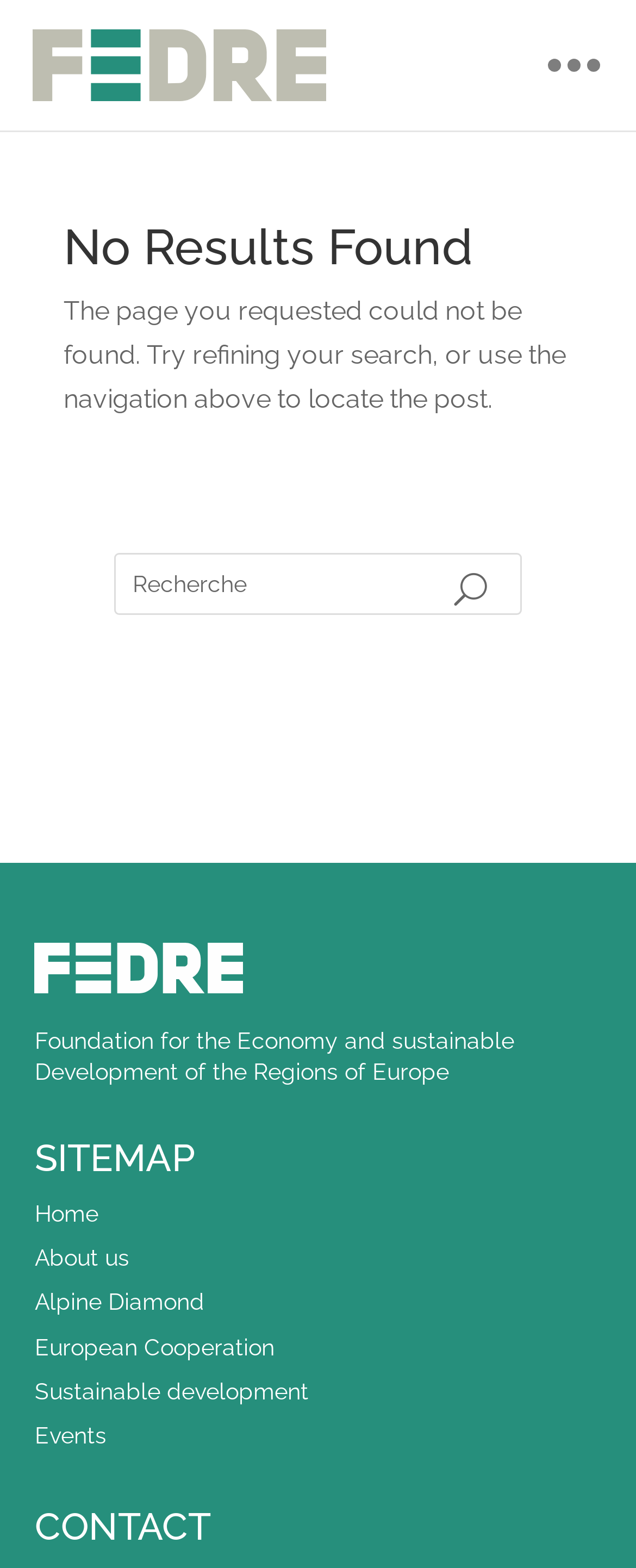Locate the bounding box coordinates of the area where you should click to accomplish the instruction: "go to FEDRE homepage".

[0.051, 0.028, 0.513, 0.051]